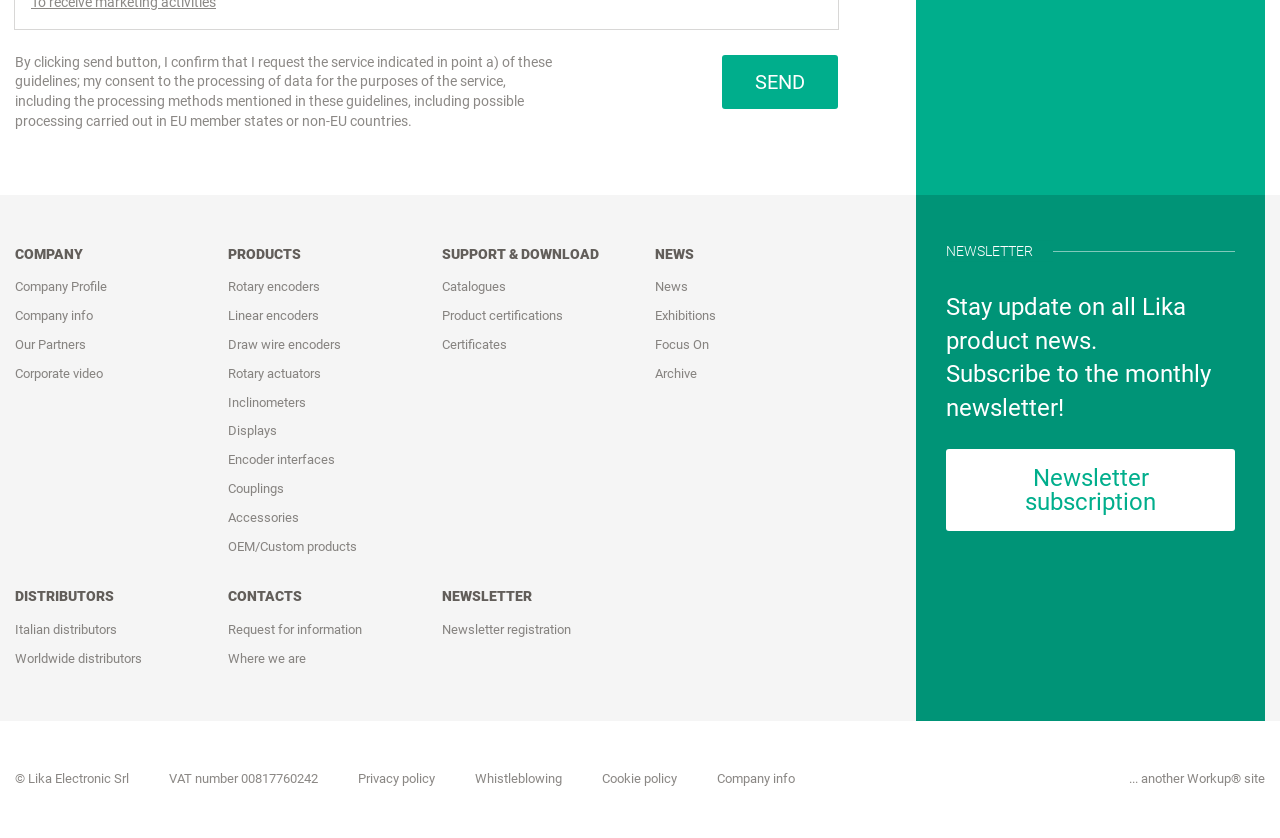Find the bounding box coordinates of the clickable area required to complete the following action: "Learn about rotary encoders".

[0.178, 0.326, 0.322, 0.361]